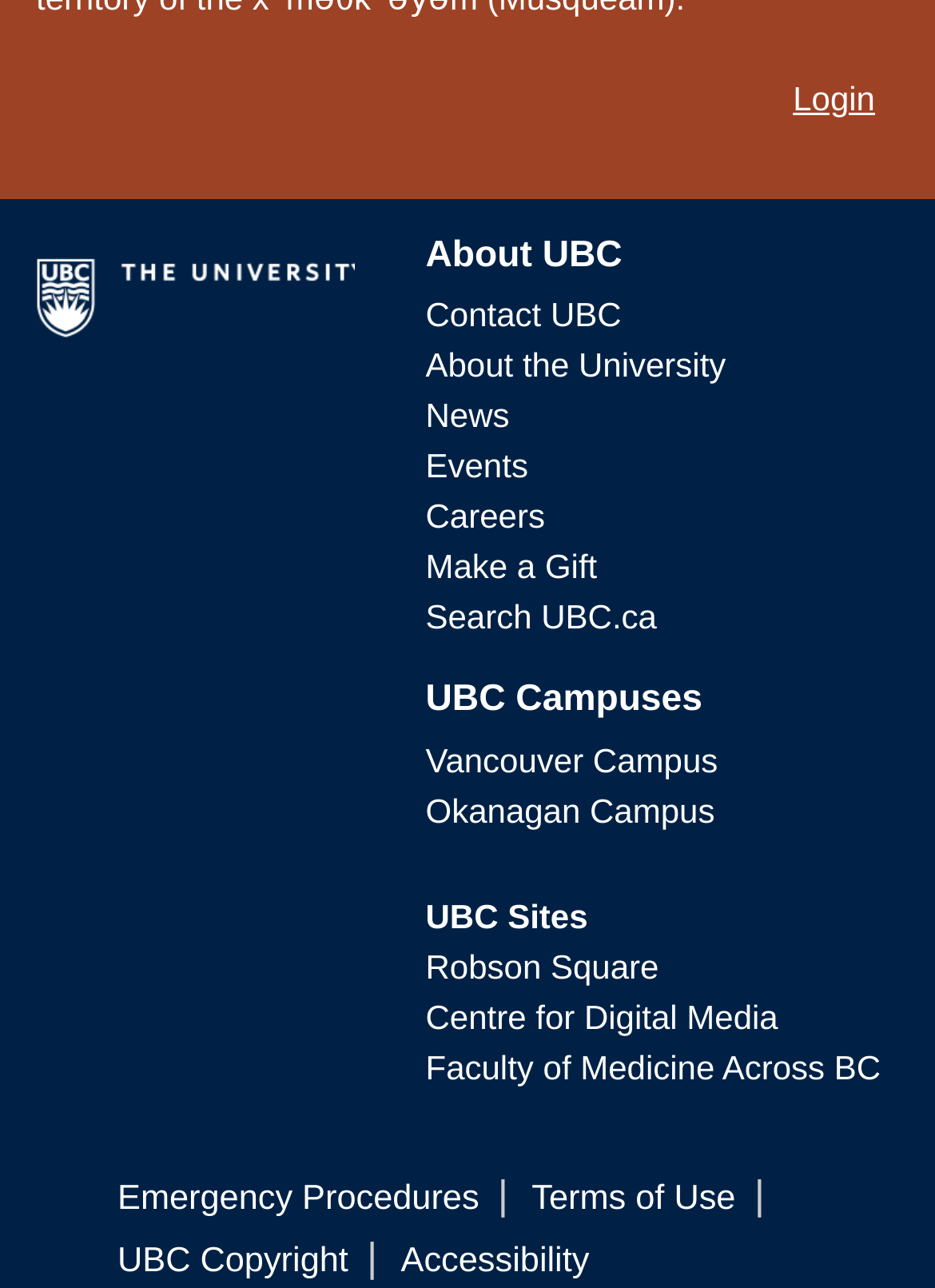Provide the bounding box coordinates of the HTML element described as: "Centre for Digital Media". The bounding box coordinates should be four float numbers between 0 and 1, i.e., [left, top, right, bottom].

[0.455, 0.775, 0.832, 0.805]